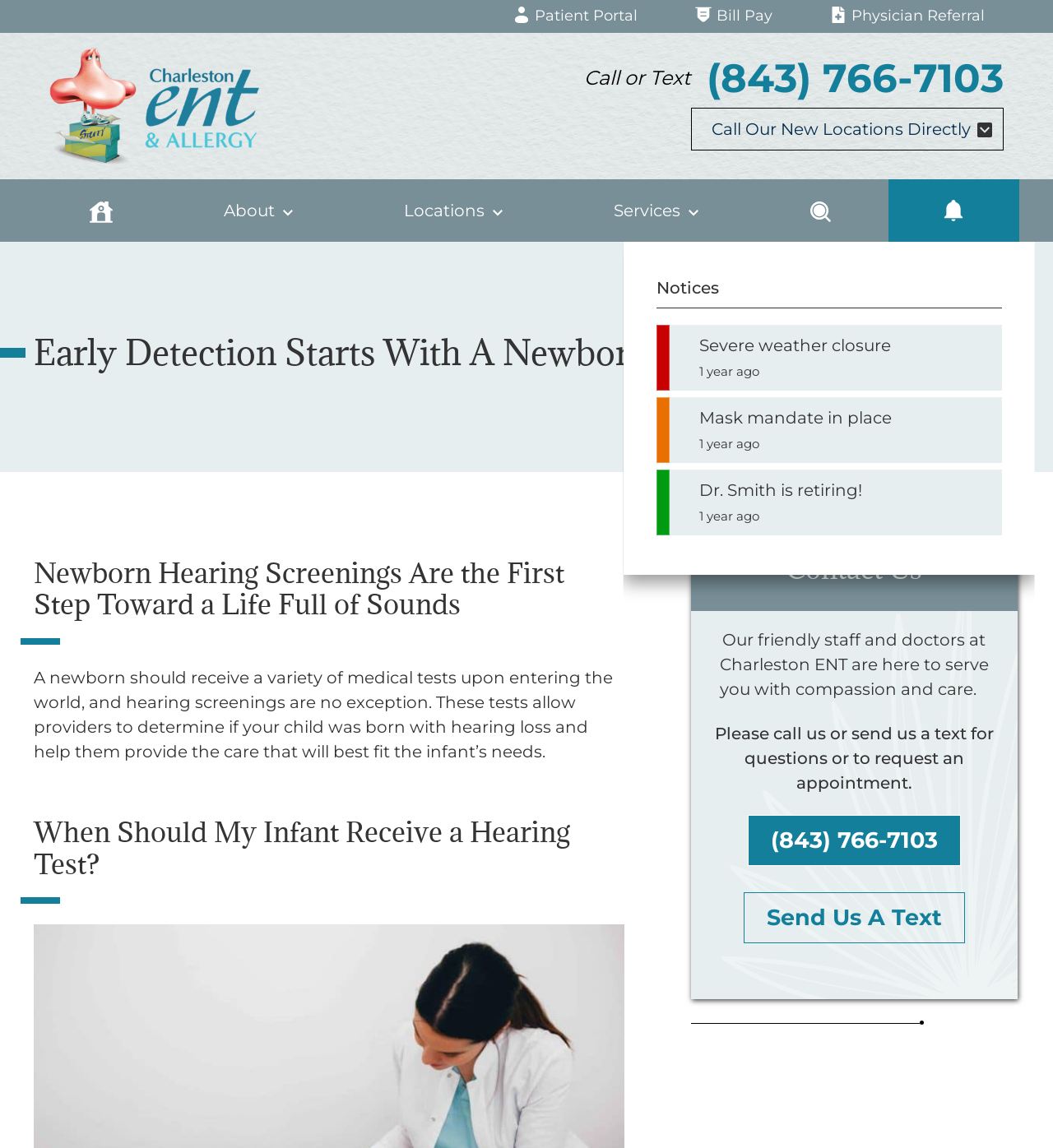Bounding box coordinates should be in the format (top-left x, top-left y, bottom-right x, bottom-right y) and all values should be floating point numbers between 0 and 1. Determine the bounding box coordinate for the UI element described as: LocationsFind Us

[0.331, 0.156, 0.53, 0.211]